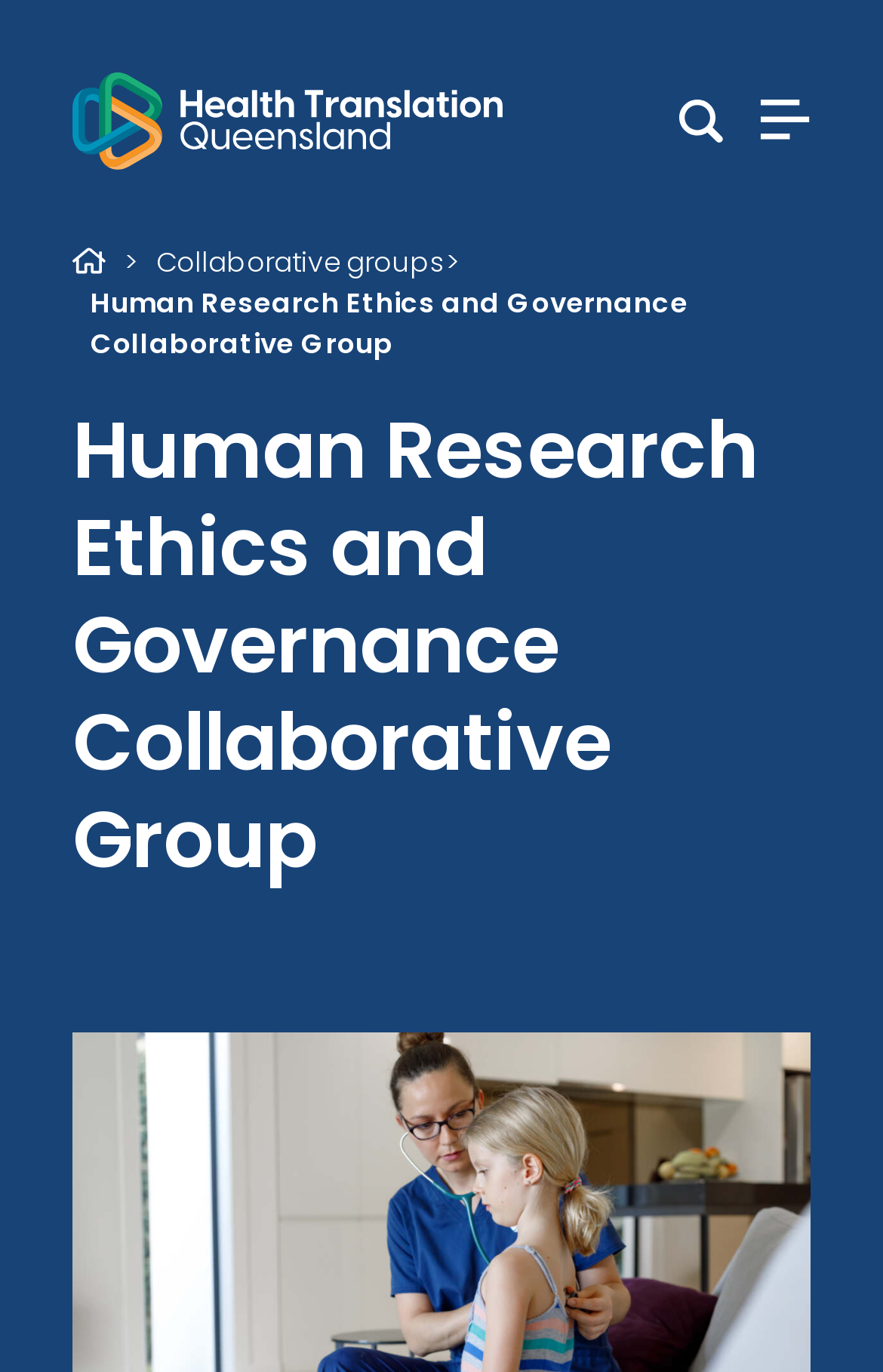What is the theme of the collaborative group?
Answer the question in as much detail as possible.

The theme of the collaborative group can be determined by the text 'Human Research Ethics and Governance Collaborative Group', which indicates that the group focuses on human research ethics and governance.